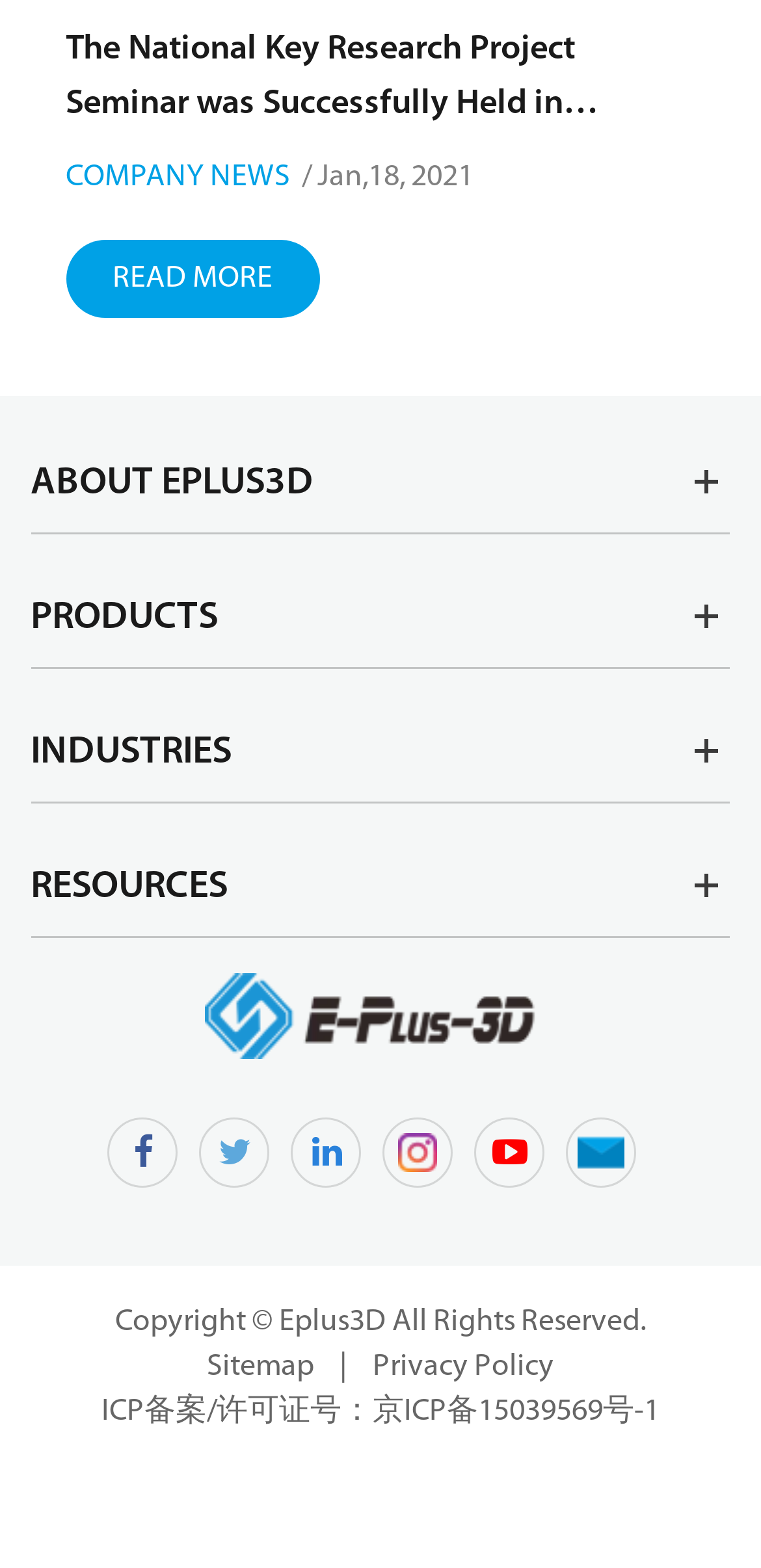What is the name of the company logo present at the top of the webpage?
Refer to the image and respond with a one-word or short-phrase answer.

Eplus3D